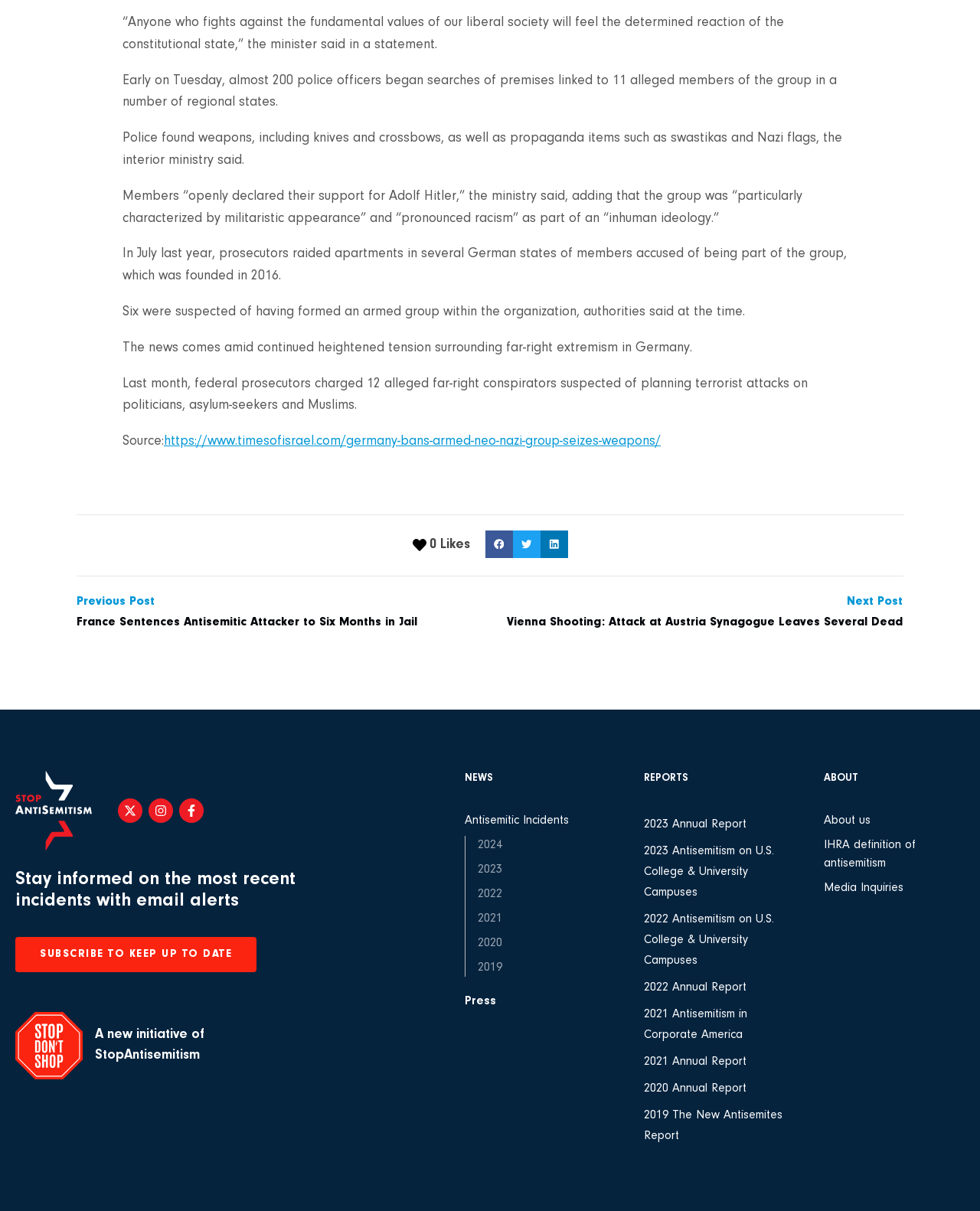Using the element description provided, determine the bounding box coordinates in the format (top-left x, top-left y, bottom-right x, bottom-right y). Ensure that all values are floating point numbers between 0 and 1. Element description: 2023 Annual Report

[0.657, 0.672, 0.762, 0.689]